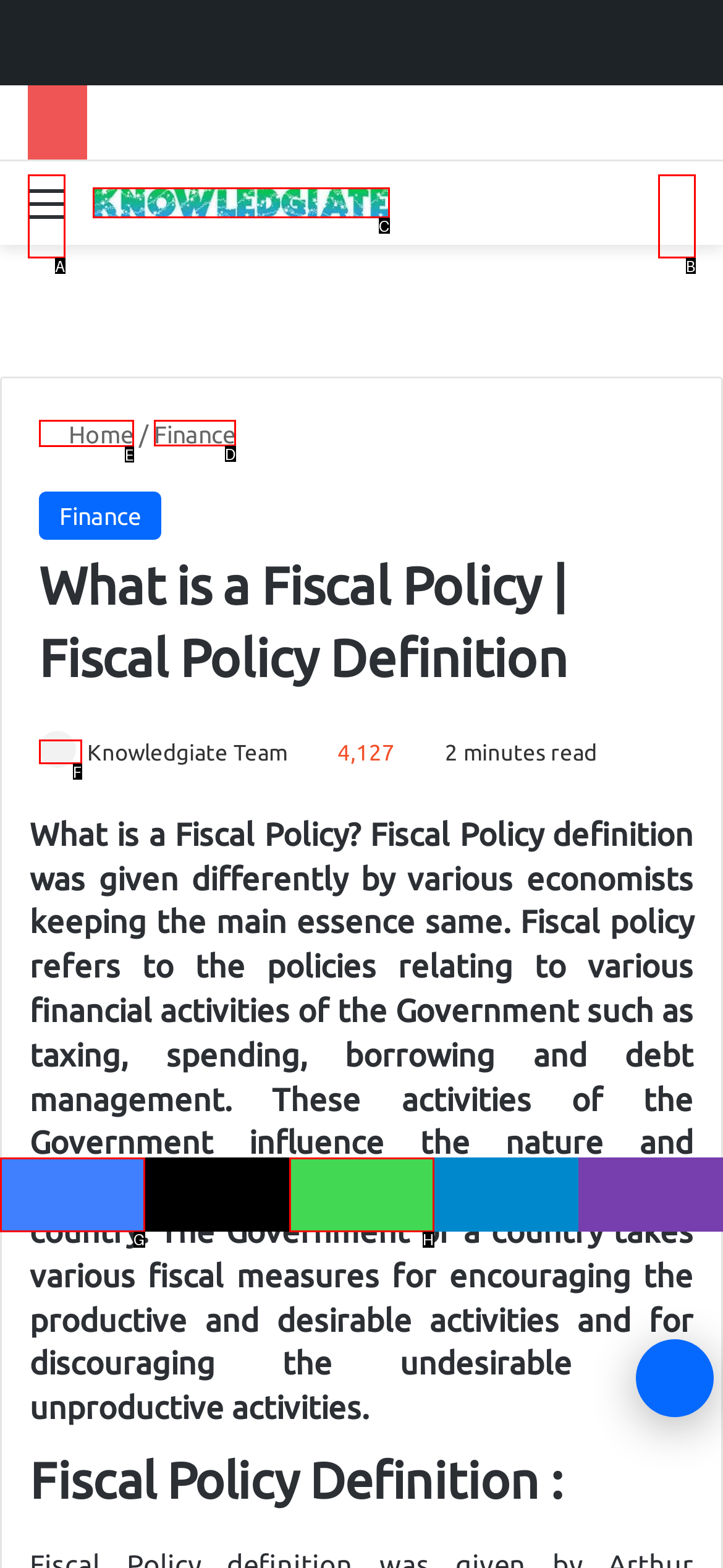Point out which HTML element you should click to fulfill the task: Go to the 'Home' page.
Provide the option's letter from the given choices.

E